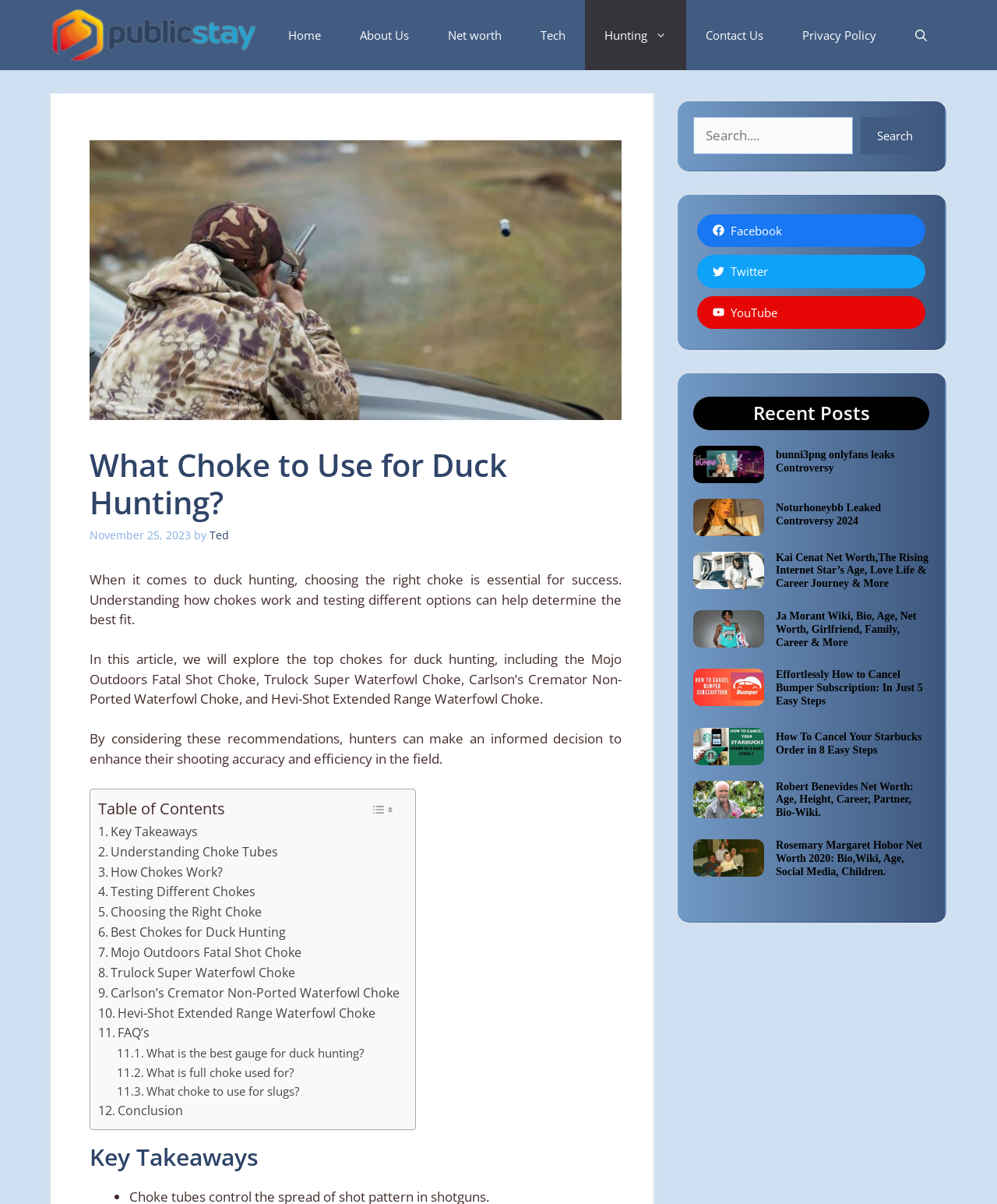Please provide the bounding box coordinate of the region that matches the element description: Examples. Coordinates should be in the format (top-left x, top-left y, bottom-right x, bottom-right y) and all values should be between 0 and 1.

None